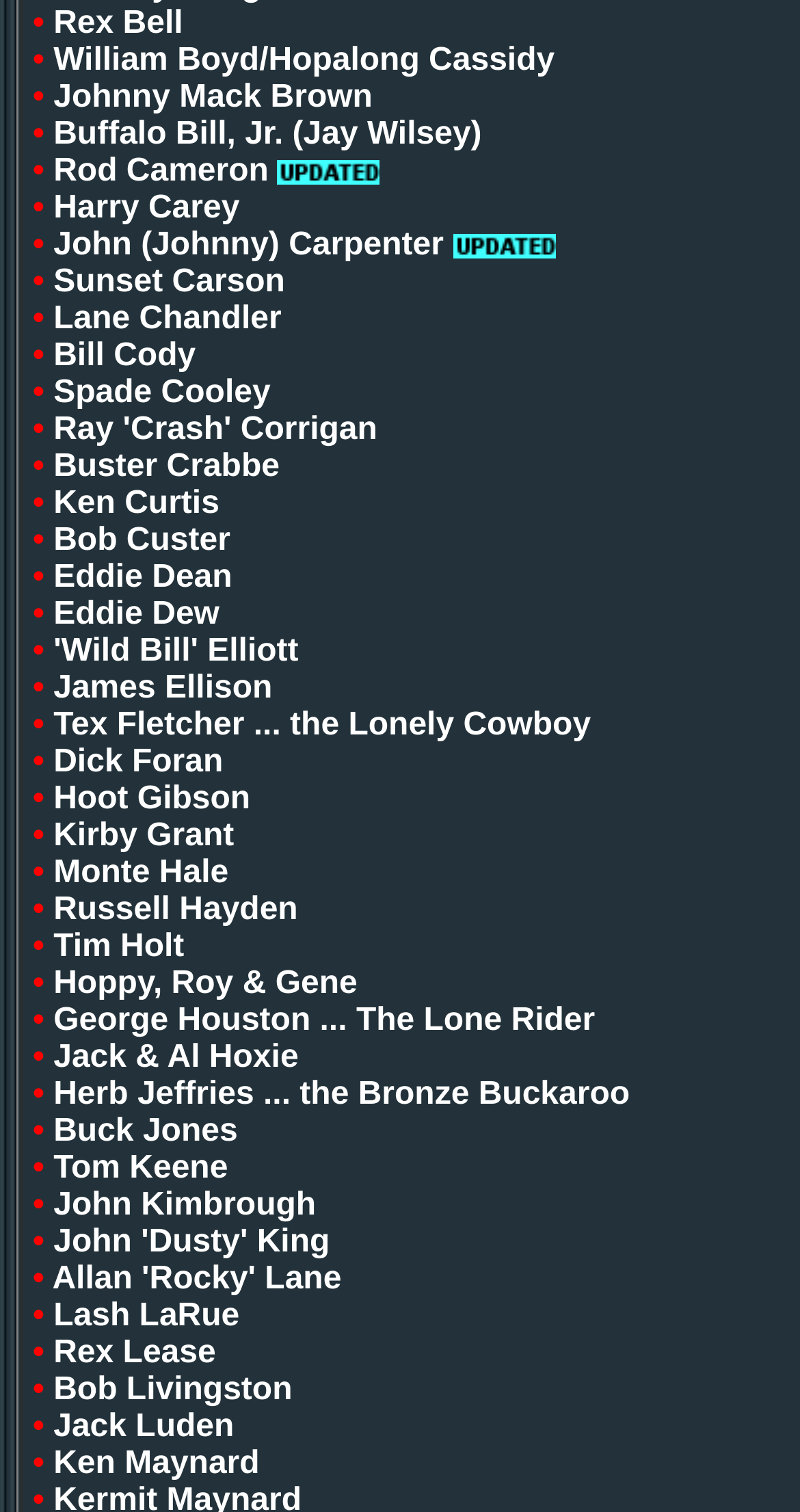Determine the coordinates of the bounding box for the clickable area needed to execute this instruction: "Explore Johnny Mack Brown".

[0.067, 0.053, 0.466, 0.076]